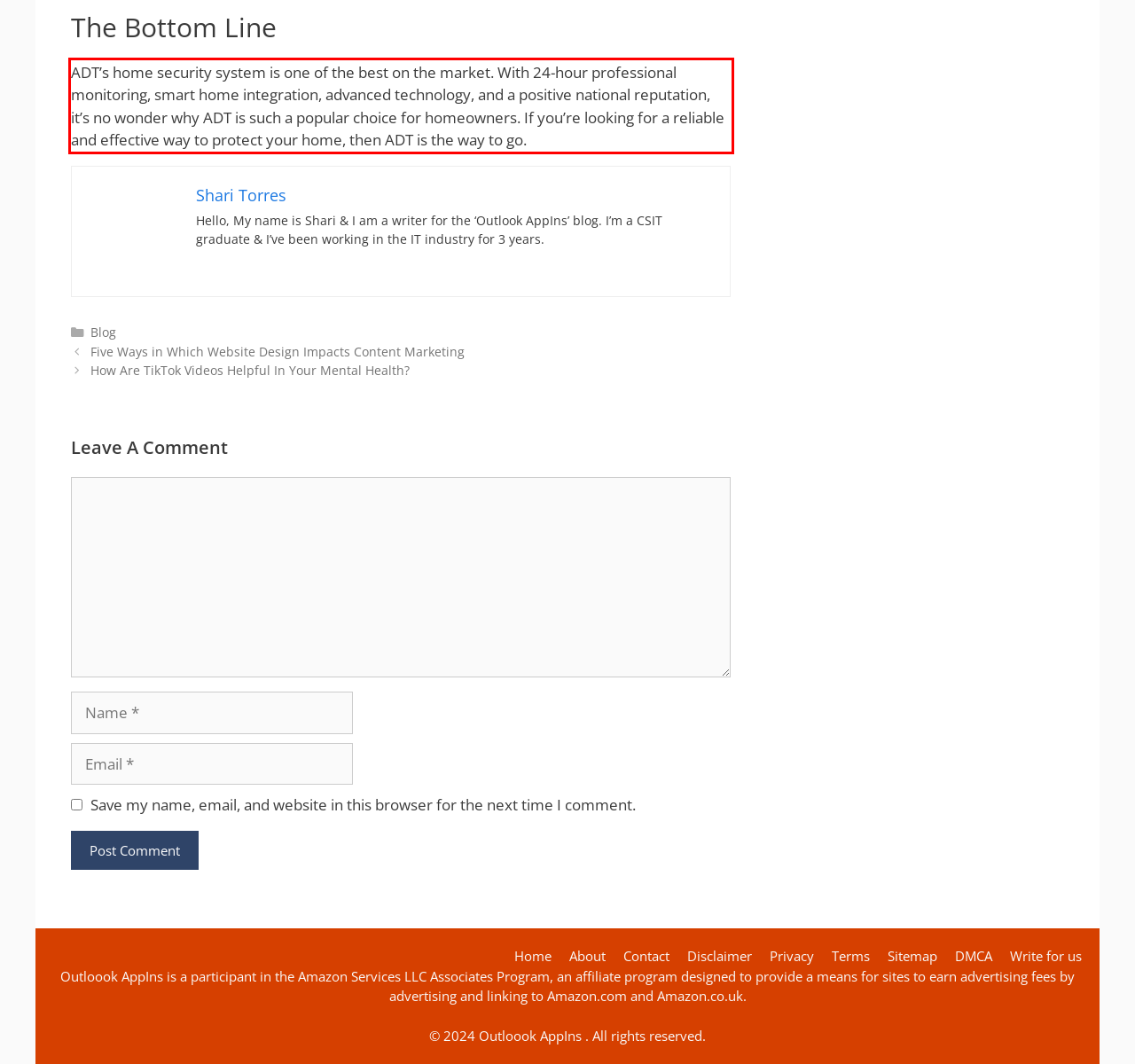Please analyze the screenshot of a webpage and extract the text content within the red bounding box using OCR.

ADT’s home security system is one of the best on the market. With 24-hour professional monitoring, smart home integration, advanced technology, and a positive national reputation, it’s no wonder why ADT is such a popular choice for homeowners. If you’re looking for a reliable and effective way to protect your home, then ADT is the way to go.